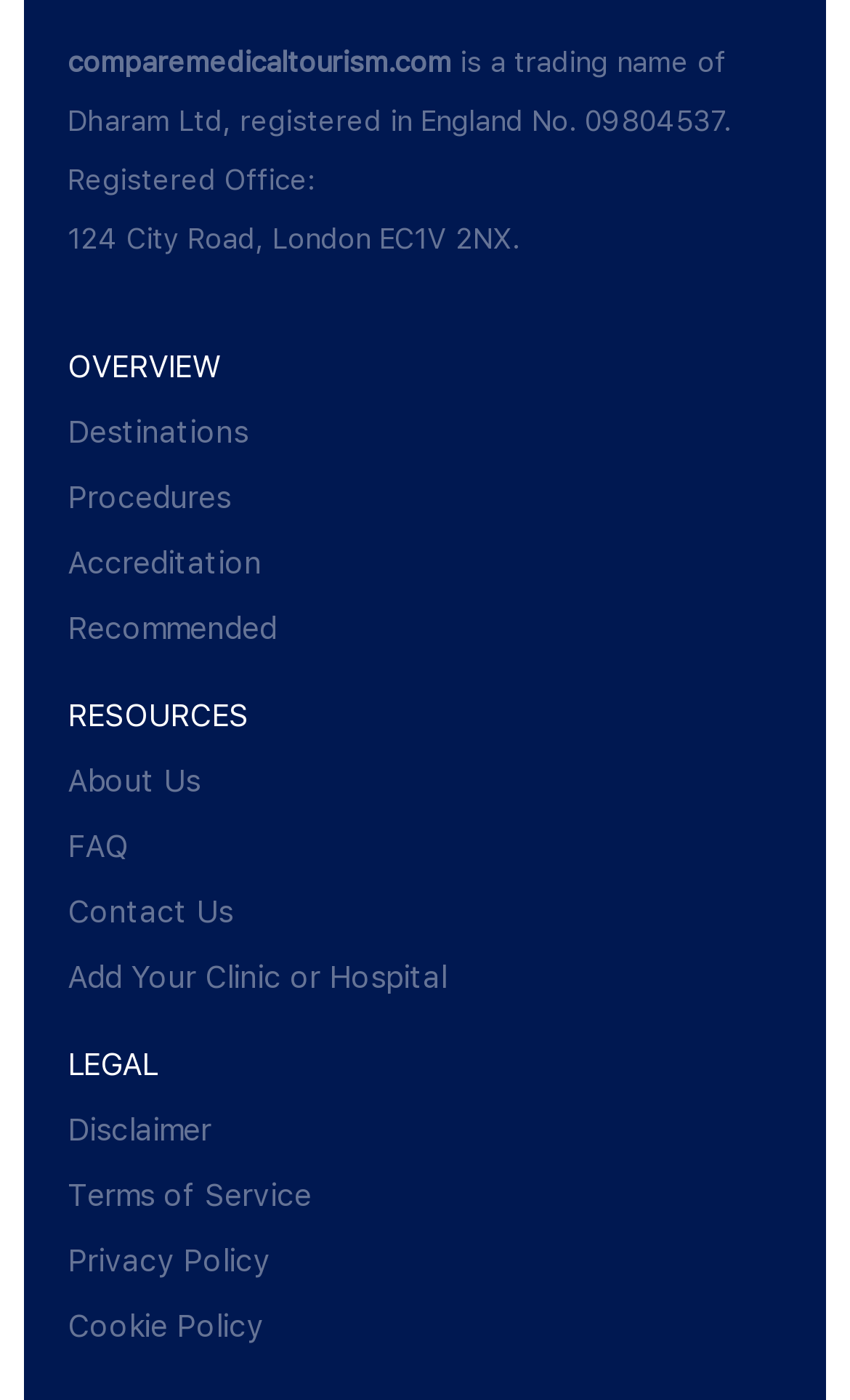Please indicate the bounding box coordinates for the clickable area to complete the following task: "read disclaimer". The coordinates should be specified as four float numbers between 0 and 1, i.e., [left, top, right, bottom].

[0.079, 0.794, 0.249, 0.819]